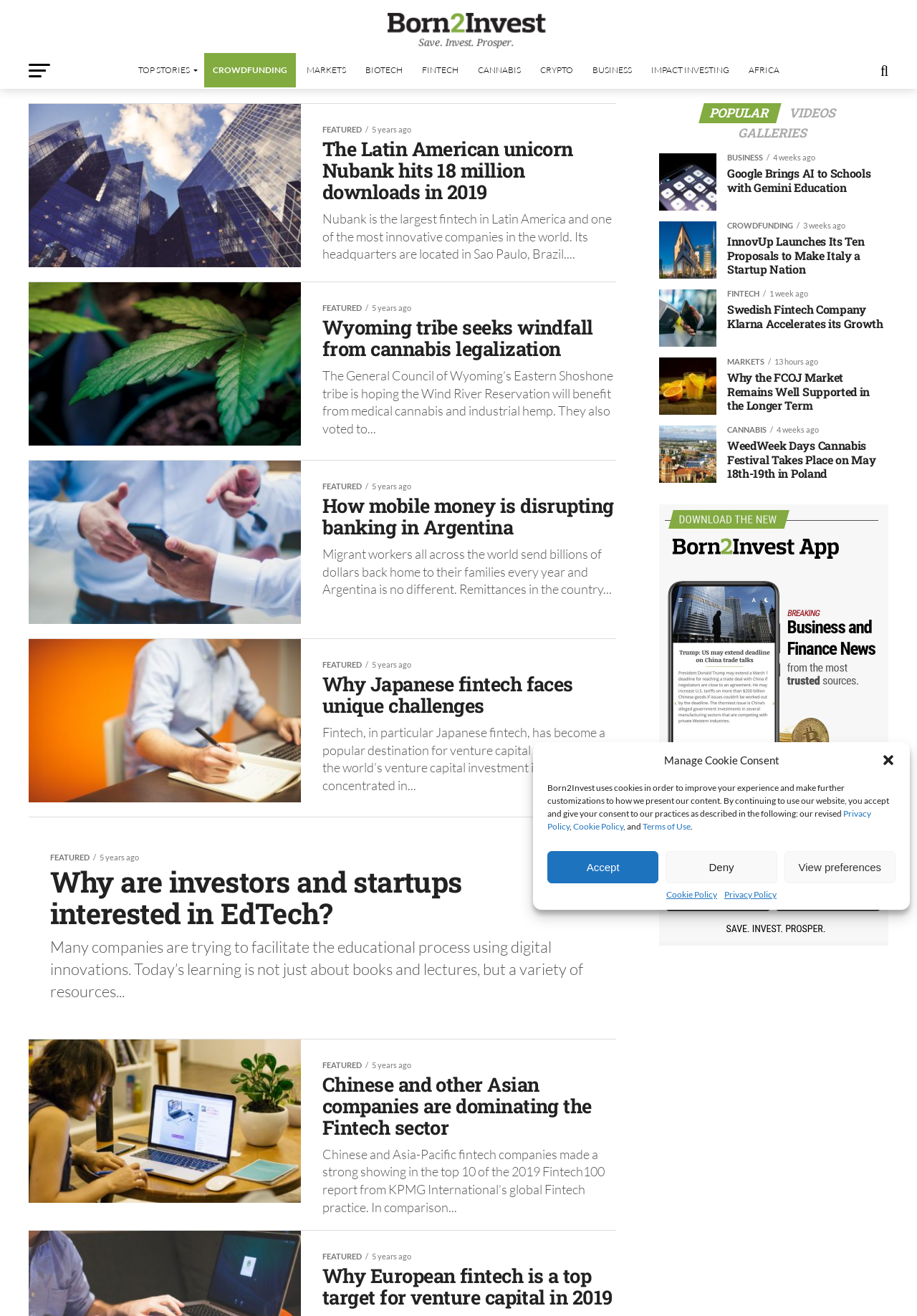Identify the bounding box coordinates for the UI element described by the following text: "Terms of Use". Provide the coordinates as four float numbers between 0 and 1, in the format [left, top, right, bottom].

[0.701, 0.624, 0.753, 0.632]